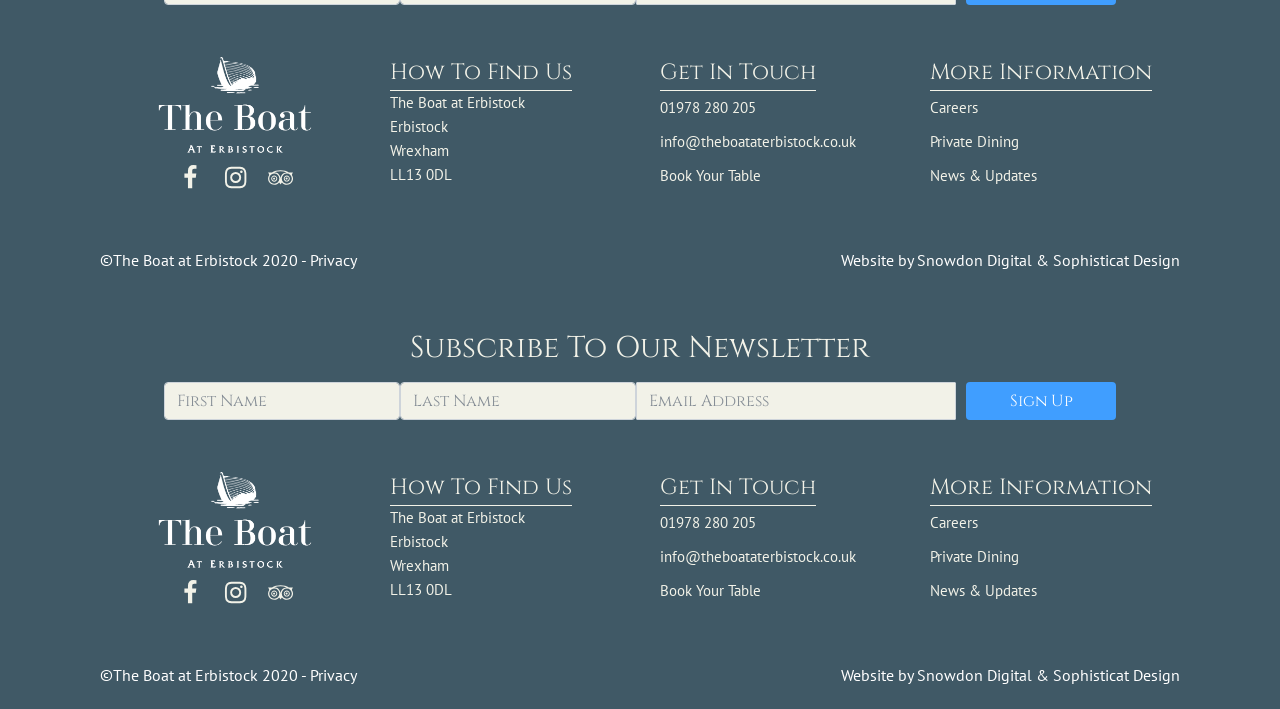Please identify the coordinates of the bounding box for the clickable region that will accomplish this instruction: "Click the Sign Up button".

[0.755, 0.538, 0.872, 0.592]